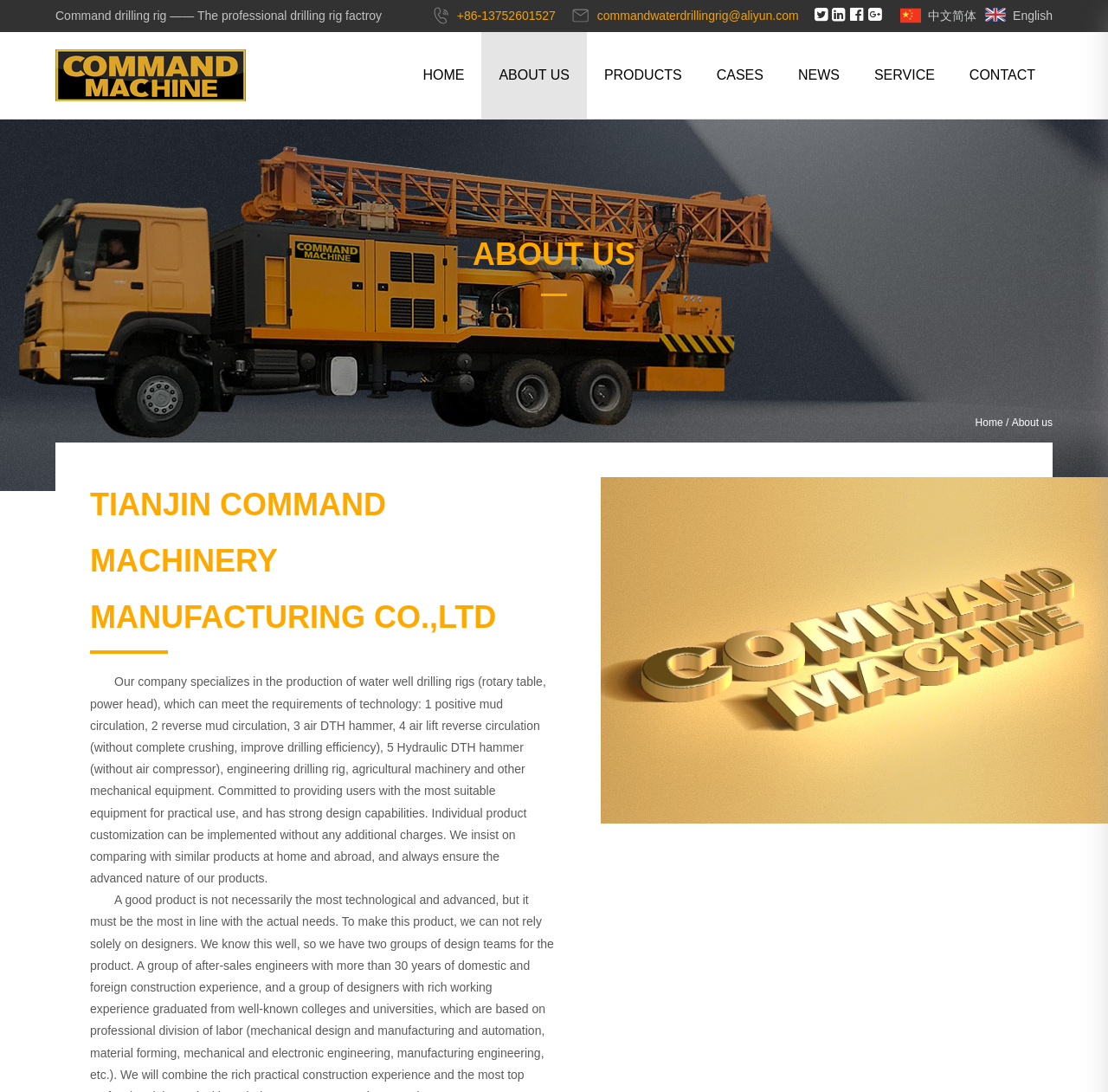Extract the bounding box coordinates for the UI element described by the text: "aria-label="Post image"". The coordinates should be in the form of [left, top, right, bottom] with values between 0 and 1.

None